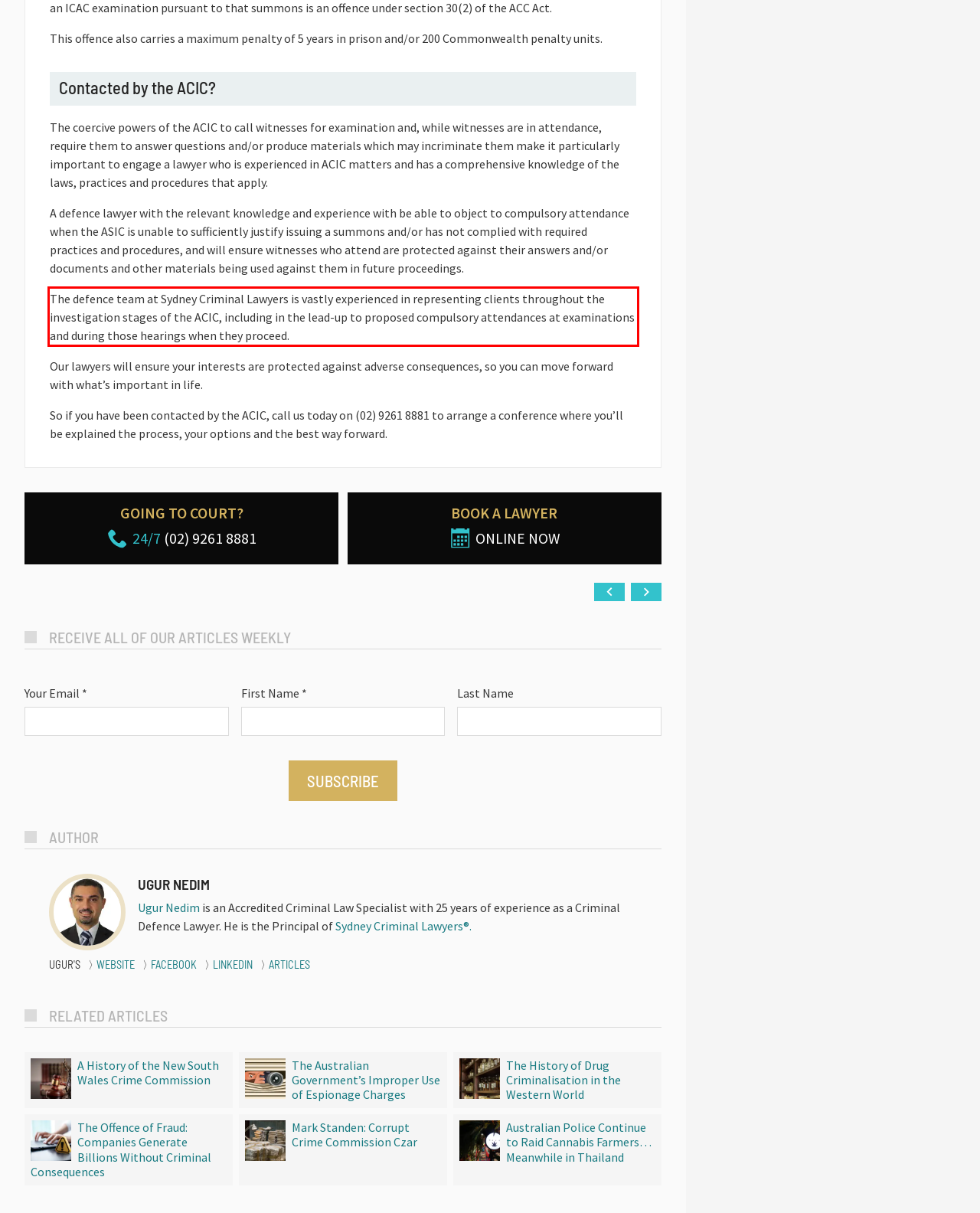Given a webpage screenshot with a red bounding box, perform OCR to read and deliver the text enclosed by the red bounding box.

The defence team at Sydney Criminal Lawyers is vastly experienced in representing clients throughout the investigation stages of the ACIC, including in the lead-up to proposed compulsory attendances at examinations and during those hearings when they proceed.